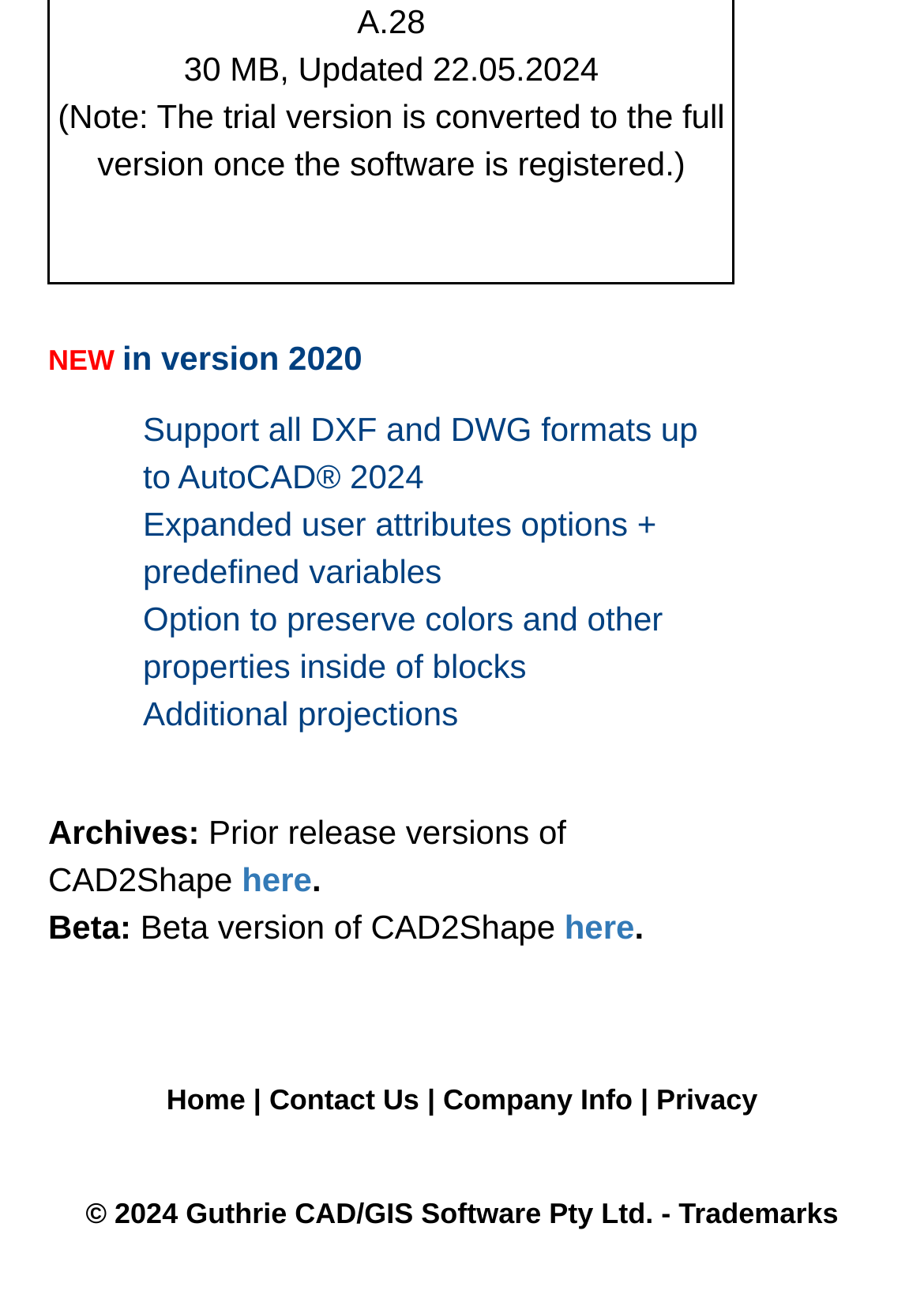Please specify the bounding box coordinates of the clickable region necessary for completing the following instruction: "Click on 'Contact Us'". The coordinates must consist of four float numbers between 0 and 1, i.e., [left, top, right, bottom].

[0.291, 0.83, 0.454, 0.856]